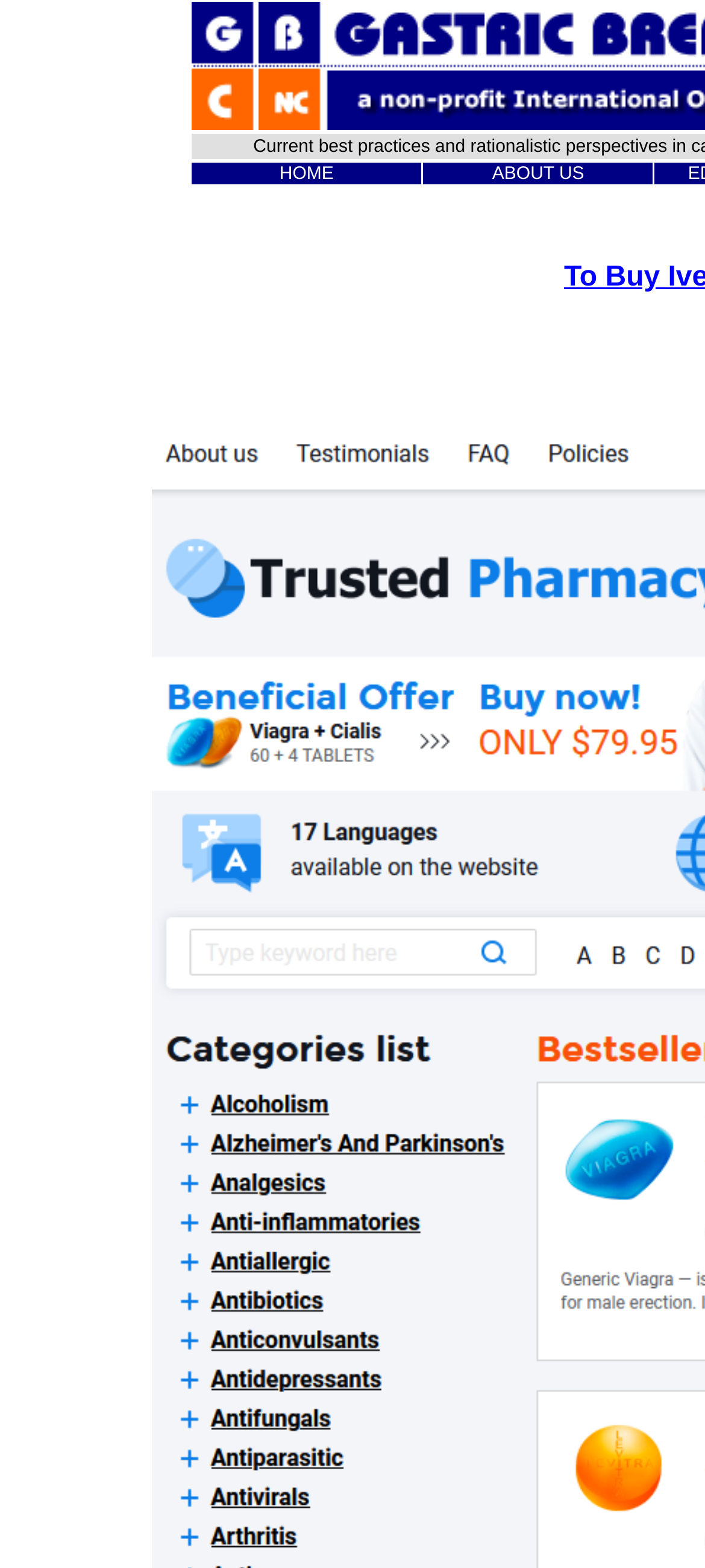Using the description "HOME", locate and provide the bounding box of the UI element.

[0.396, 0.104, 0.473, 0.117]